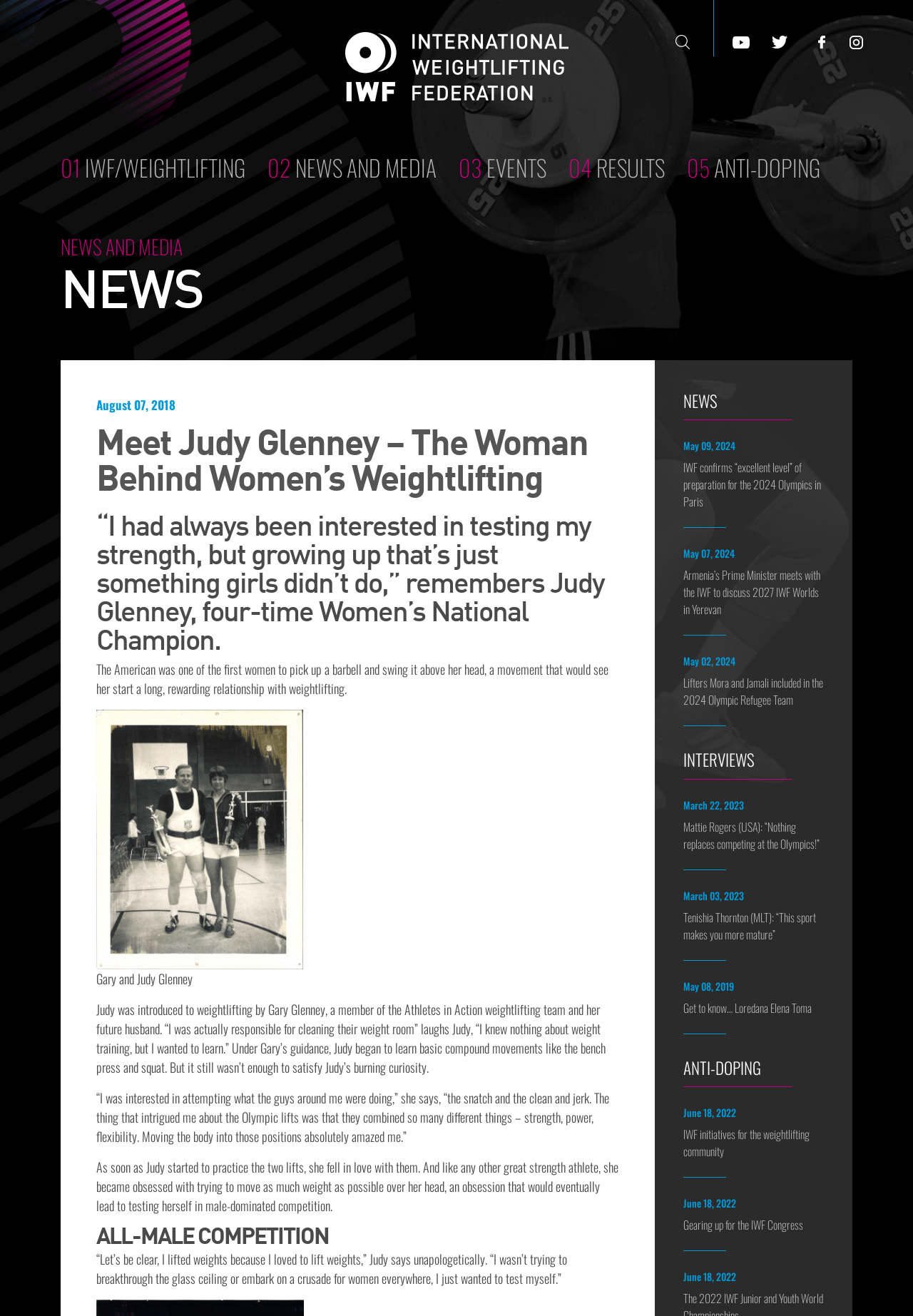Using a single word or phrase, answer the following question: 
What is the category of the webpage?

Weightlifting